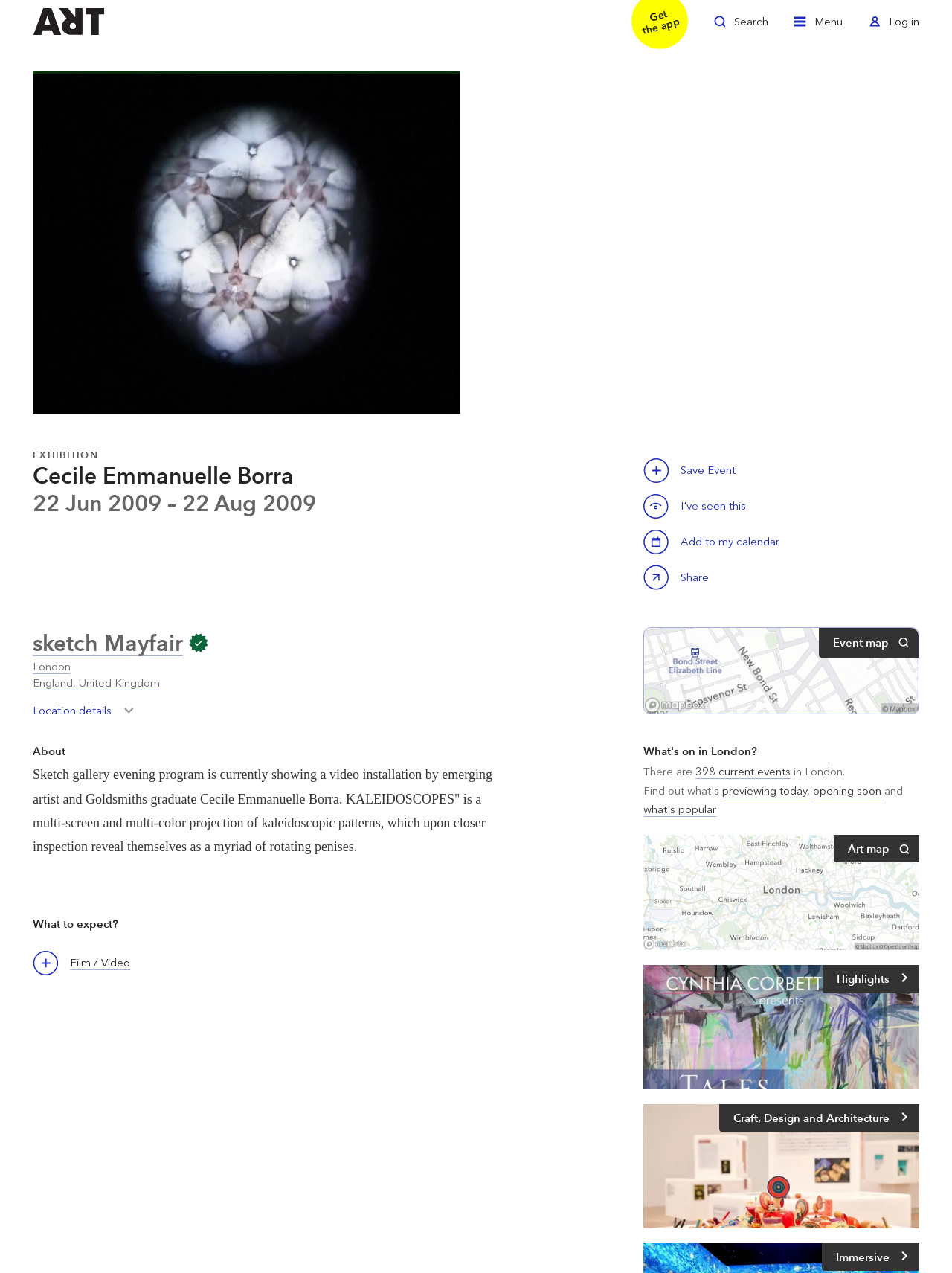Identify the bounding box coordinates of the specific part of the webpage to click to complete this instruction: "Zoom in".

[0.034, 0.056, 0.484, 0.325]